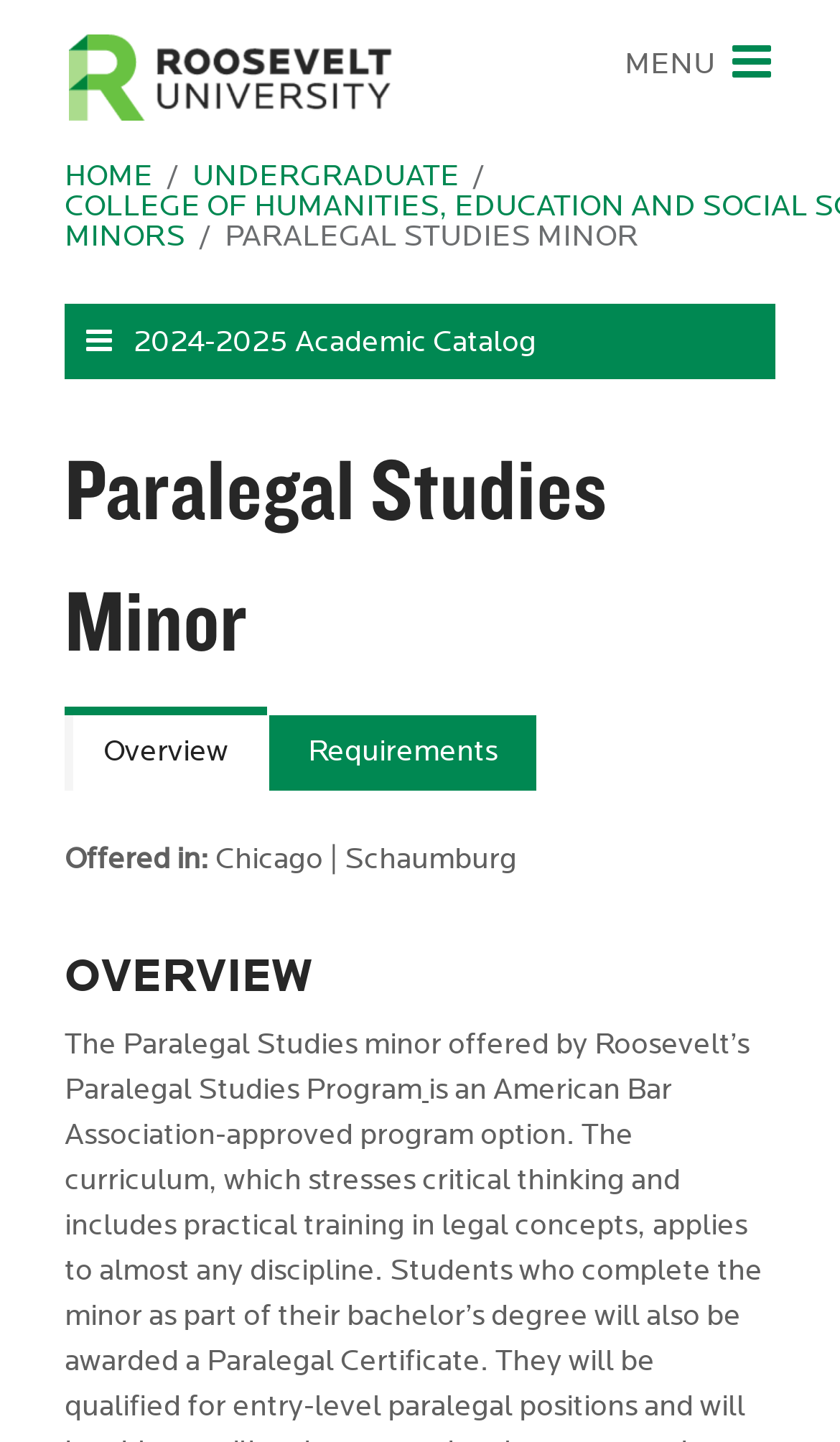What is the purpose of the button with the '' icon?
Refer to the image and provide a concise answer in one word or phrase.

MENU